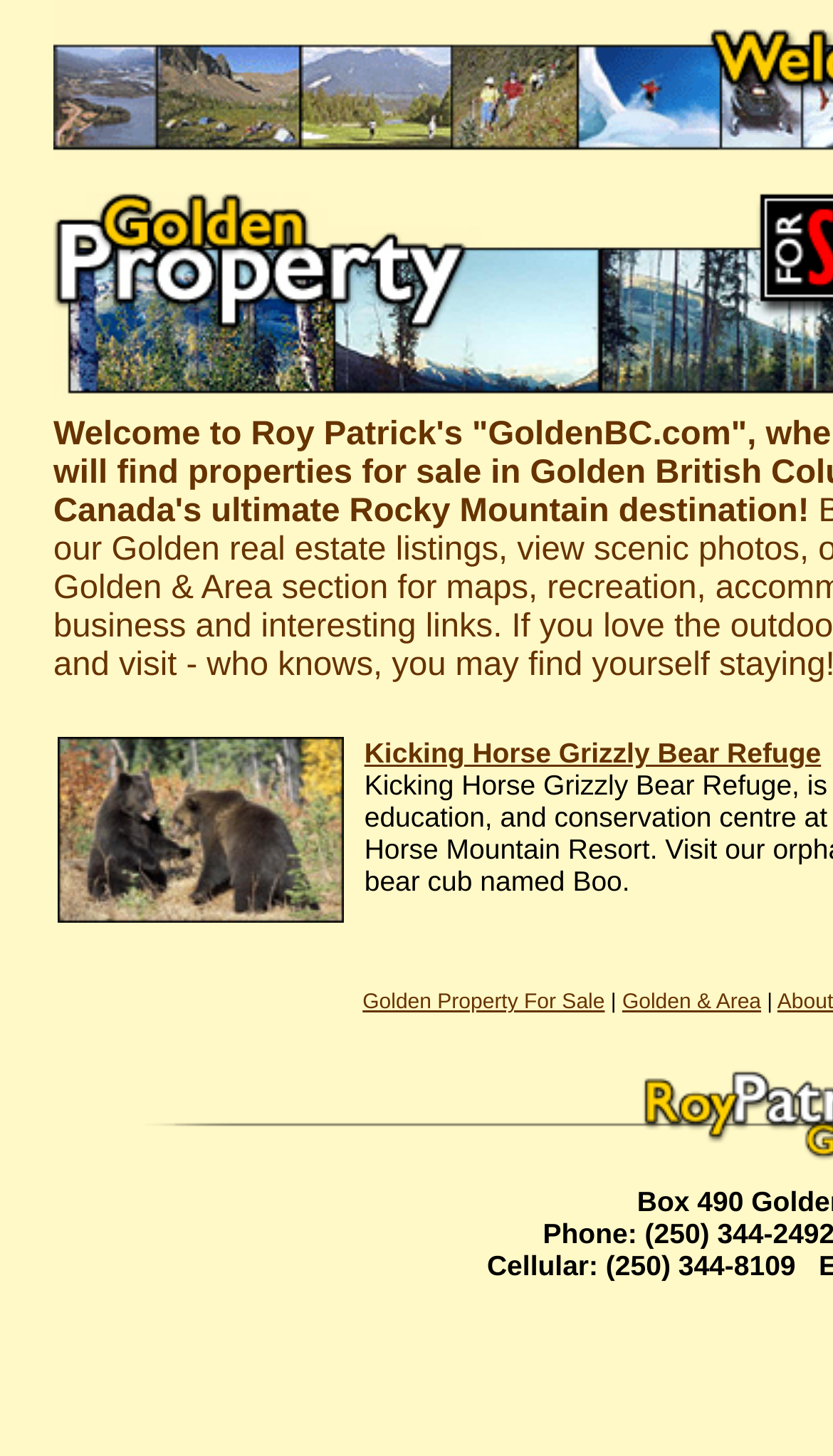What type of properties are listed on the webpage?
From the image, respond with a single word or phrase.

Golden Properties